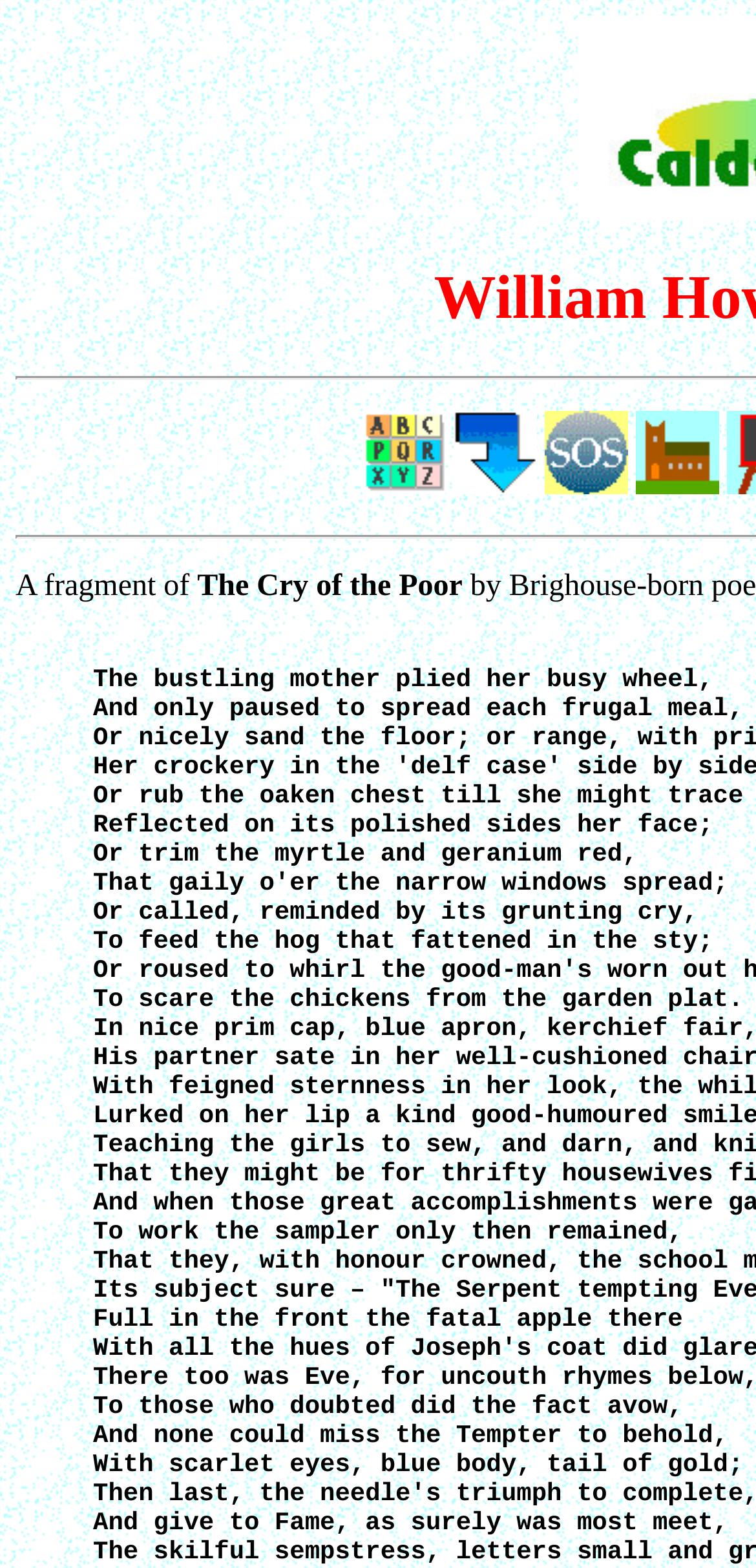Identify and provide the text content of the webpage's primary headline.

William Howorth: The Cry of the Poor